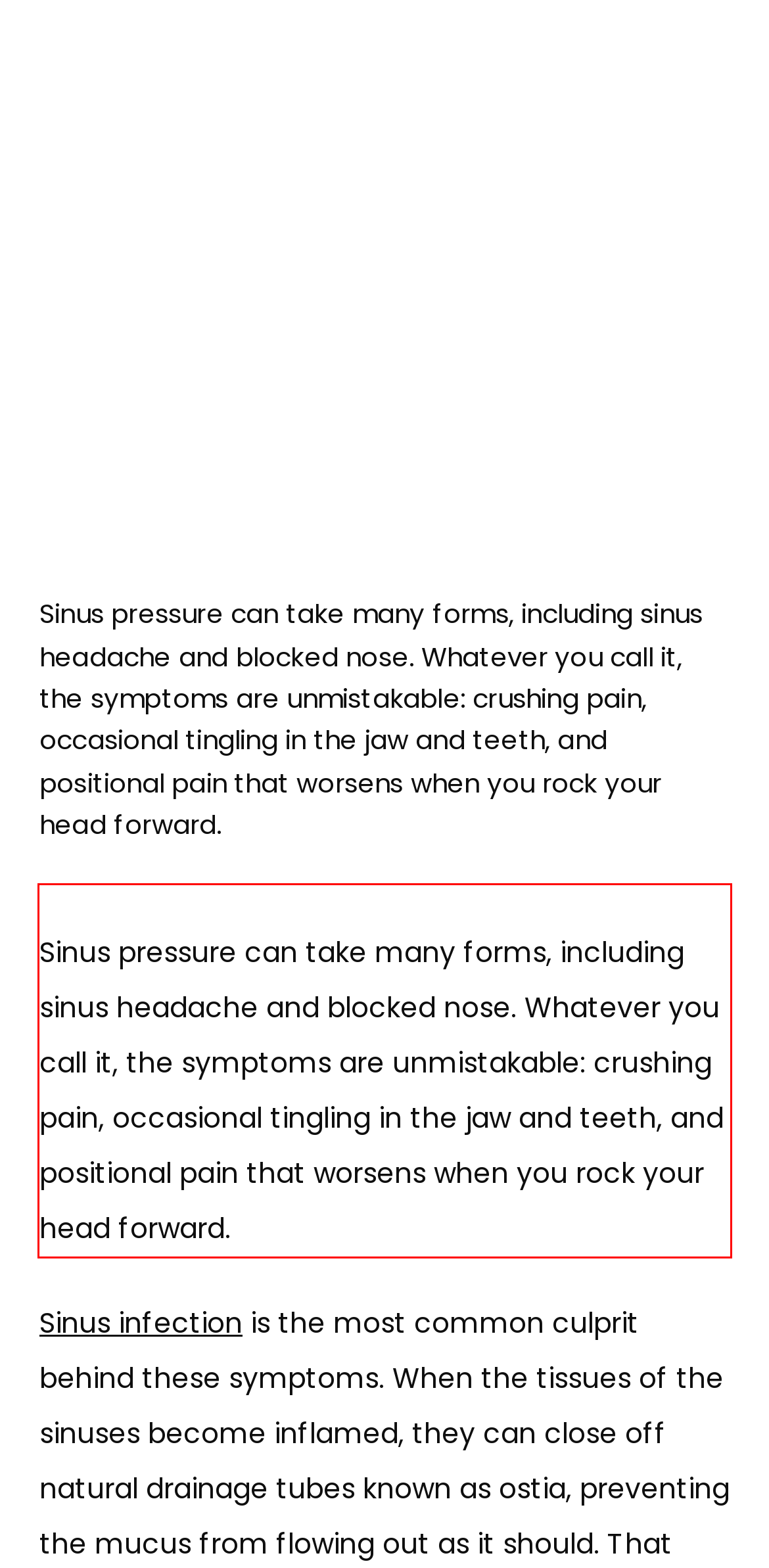Identify and transcribe the text content enclosed by the red bounding box in the given screenshot.

Sinus pressure can take many forms, including sinus headache and blocked nose. Whatever you call it, the symptoms are unmistakable: crushing pain, occasional tingling in the jaw and teeth, and positional pain that worsens when you rock your head forward.